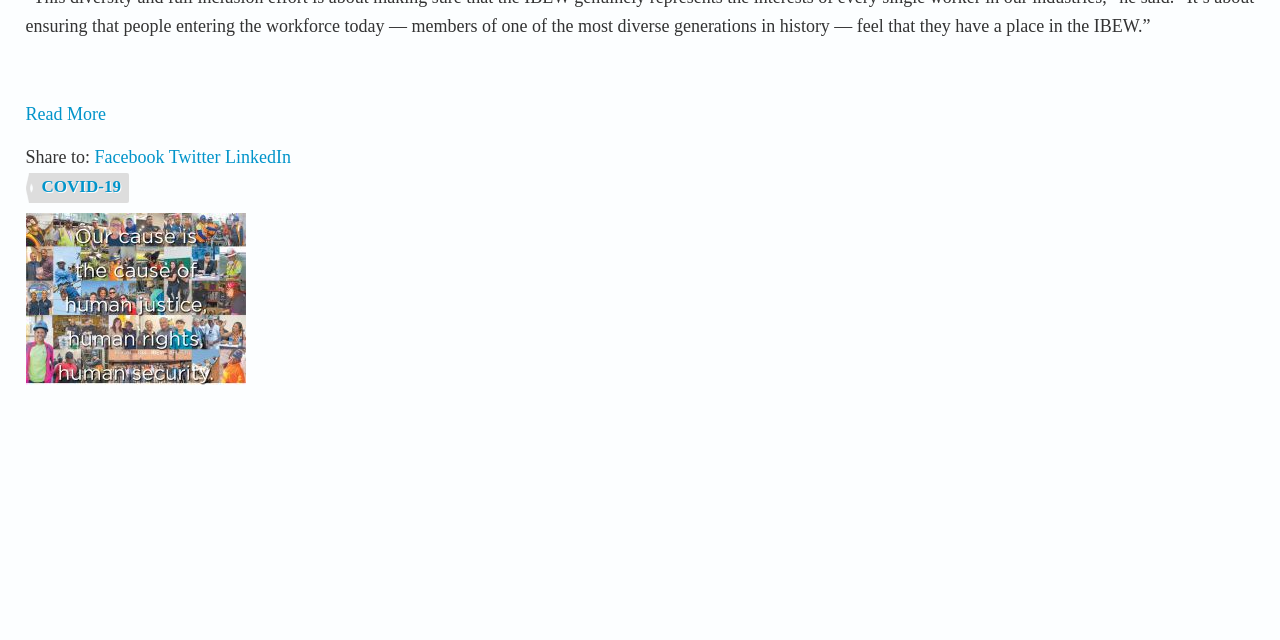Ascertain the bounding box coordinates for the UI element detailed here: "Read More". The coordinates should be provided as [left, top, right, bottom] with each value being a float between 0 and 1.

[0.02, 0.162, 0.086, 0.193]